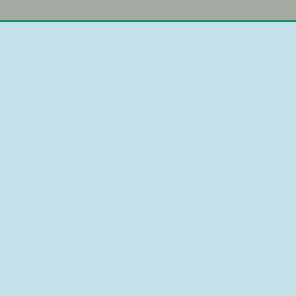Describe every detail you can see in the image.

The image features a soft, calming light blue background, evoking a serene atmosphere. It is part of a visual context in a webpage discussing tips for recycling Tabeeze garments, specifically addressing the question, "Has baby outgrown their Tabeeze?" This suggests that the image is likely connected to a blog or informational article aimed at parents, providing guidance on how to repurpose or recycle children's clothing. The overall design emphasizes a gentle and inviting aesthetic, suitable for a parenting audience.